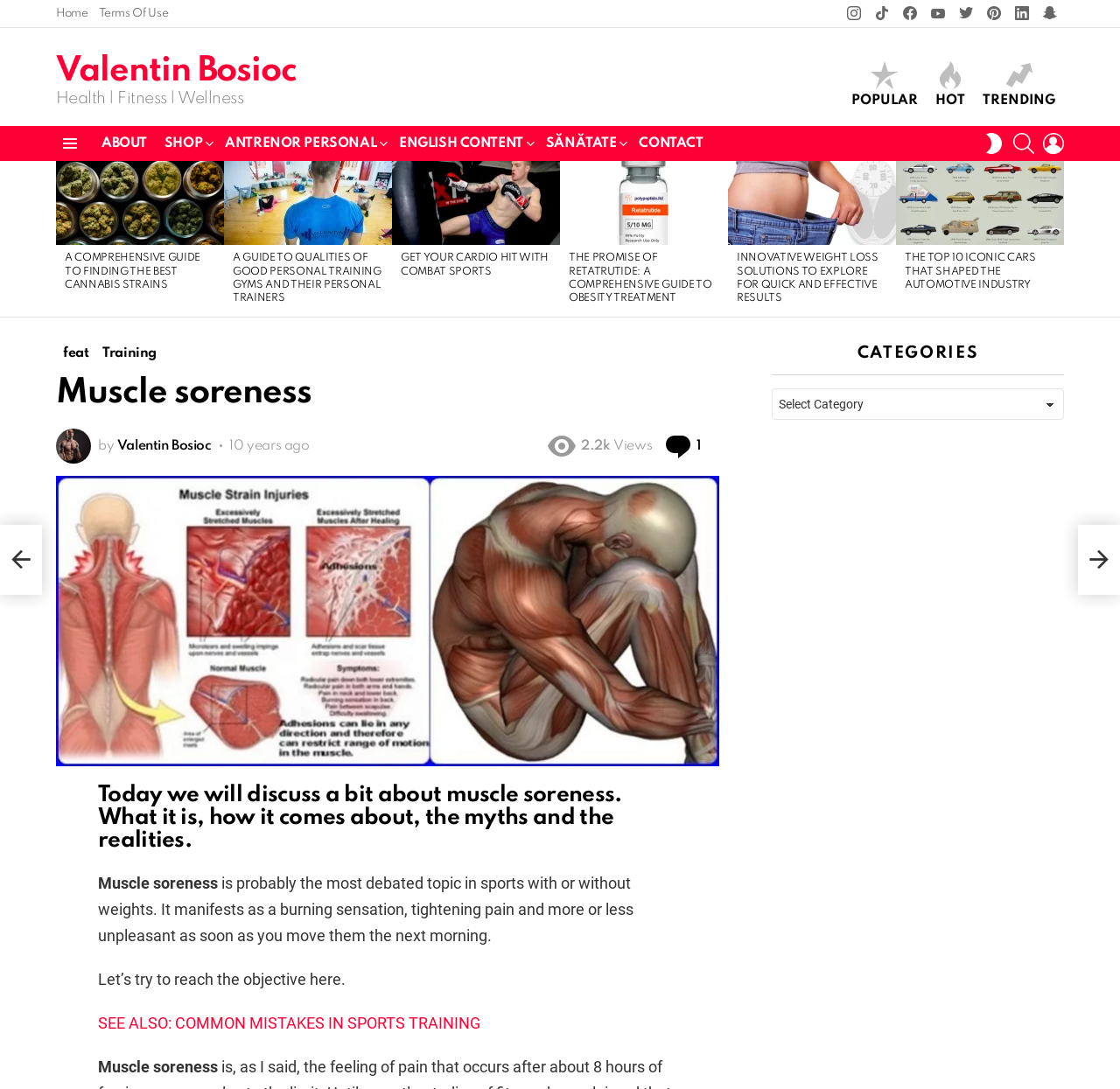What is the author of this article?
Using the image as a reference, answer with just one word or a short phrase.

Valentin Bosioc